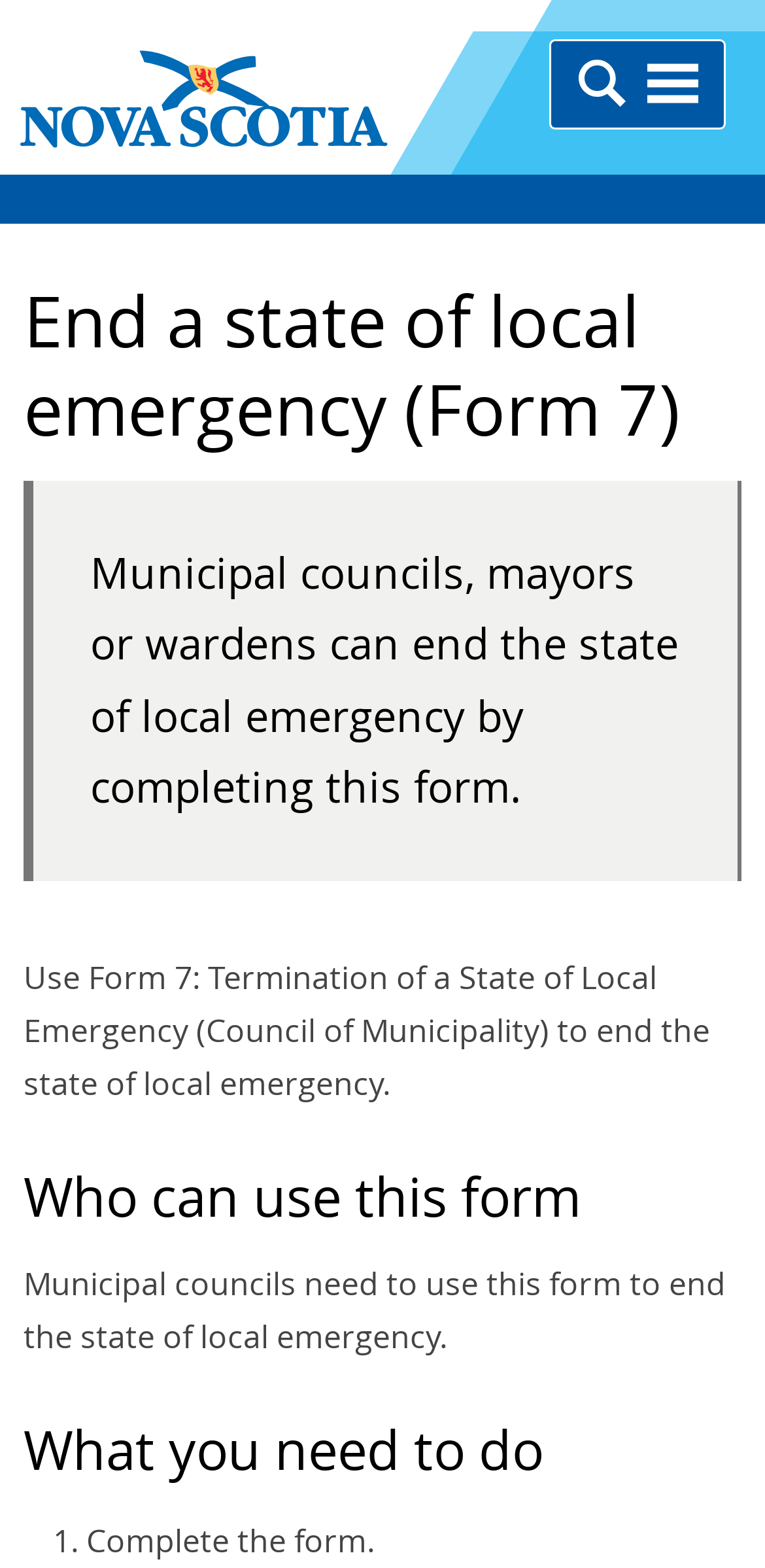How many steps are required to complete the form?
Please provide a single word or phrase as your answer based on the image.

One